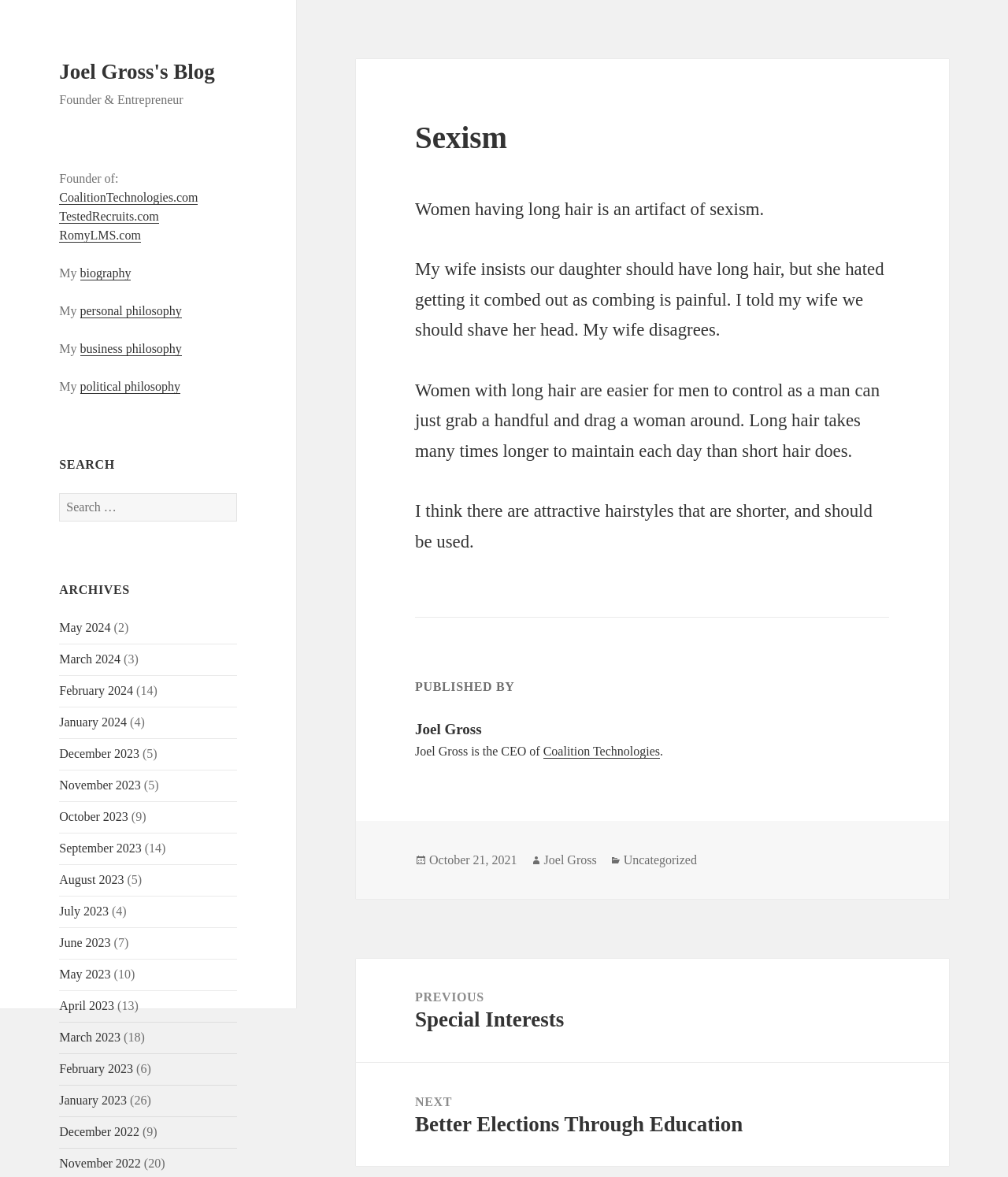Using the given description, provide the bounding box coordinates formatted as (top-left x, top-left y, bottom-right x, bottom-right y), with all values being floating point numbers between 0 and 1. Description: Joel Gross's Blog

[0.059, 0.051, 0.213, 0.071]